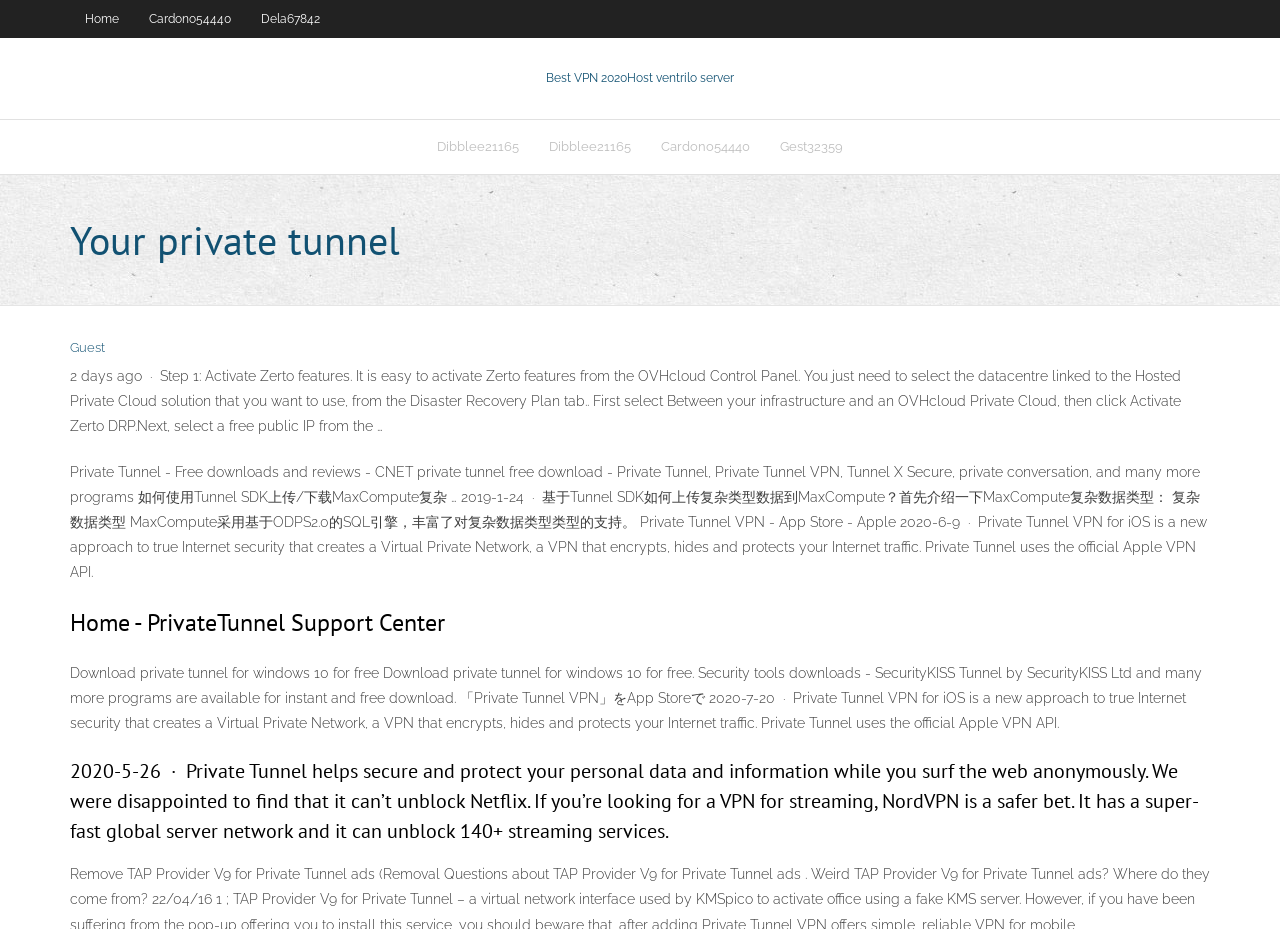Identify the bounding box coordinates of the element that should be clicked to fulfill this task: "Click on Home". The coordinates should be provided as four float numbers between 0 and 1, i.e., [left, top, right, bottom].

[0.055, 0.0, 0.105, 0.04]